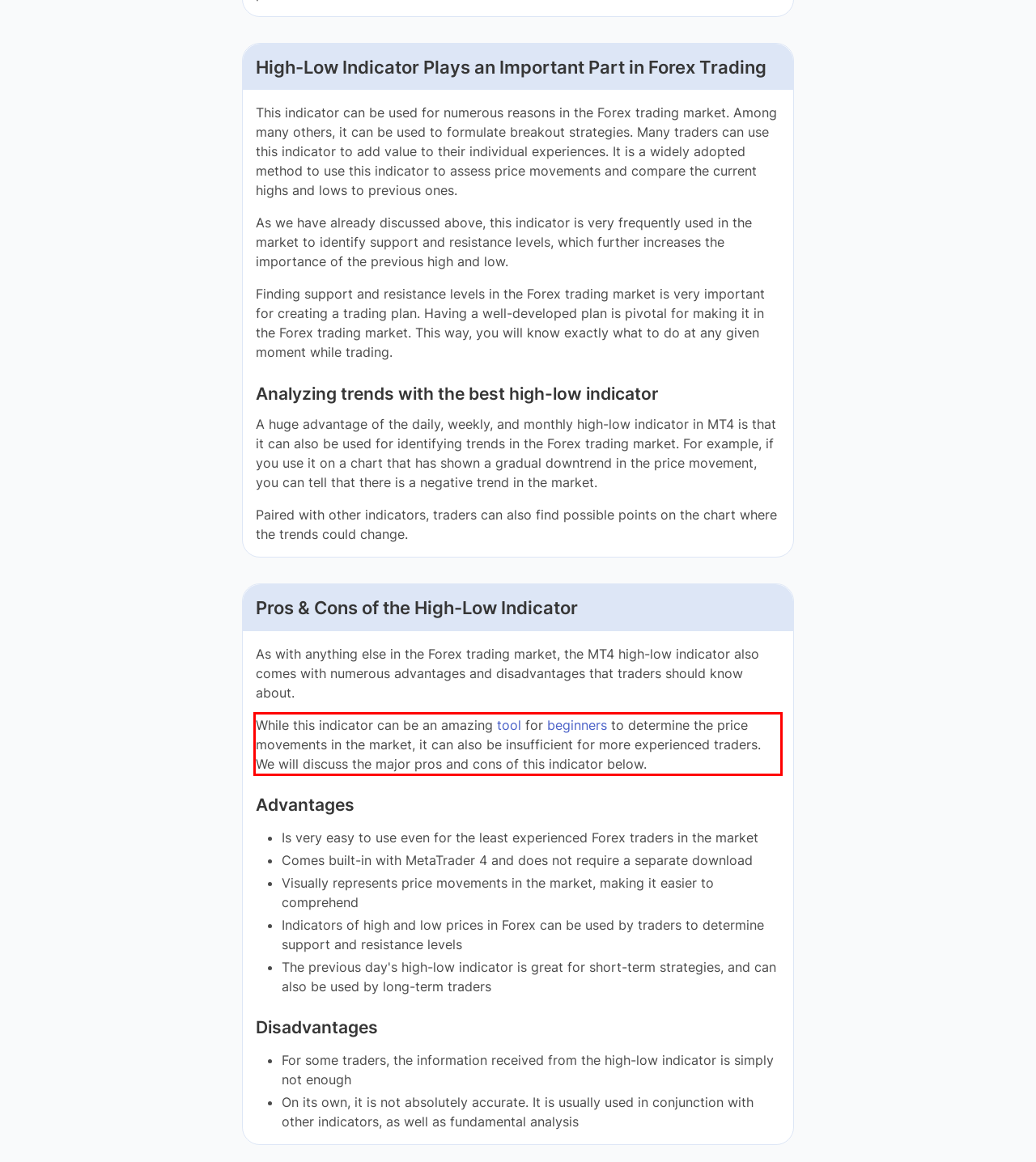From the provided screenshot, extract the text content that is enclosed within the red bounding box.

While this indicator can be an amazing tool for beginners to determine the price movements in the market, it can also be insufficient for more experienced traders. We will discuss the major pros and cons of this indicator below.